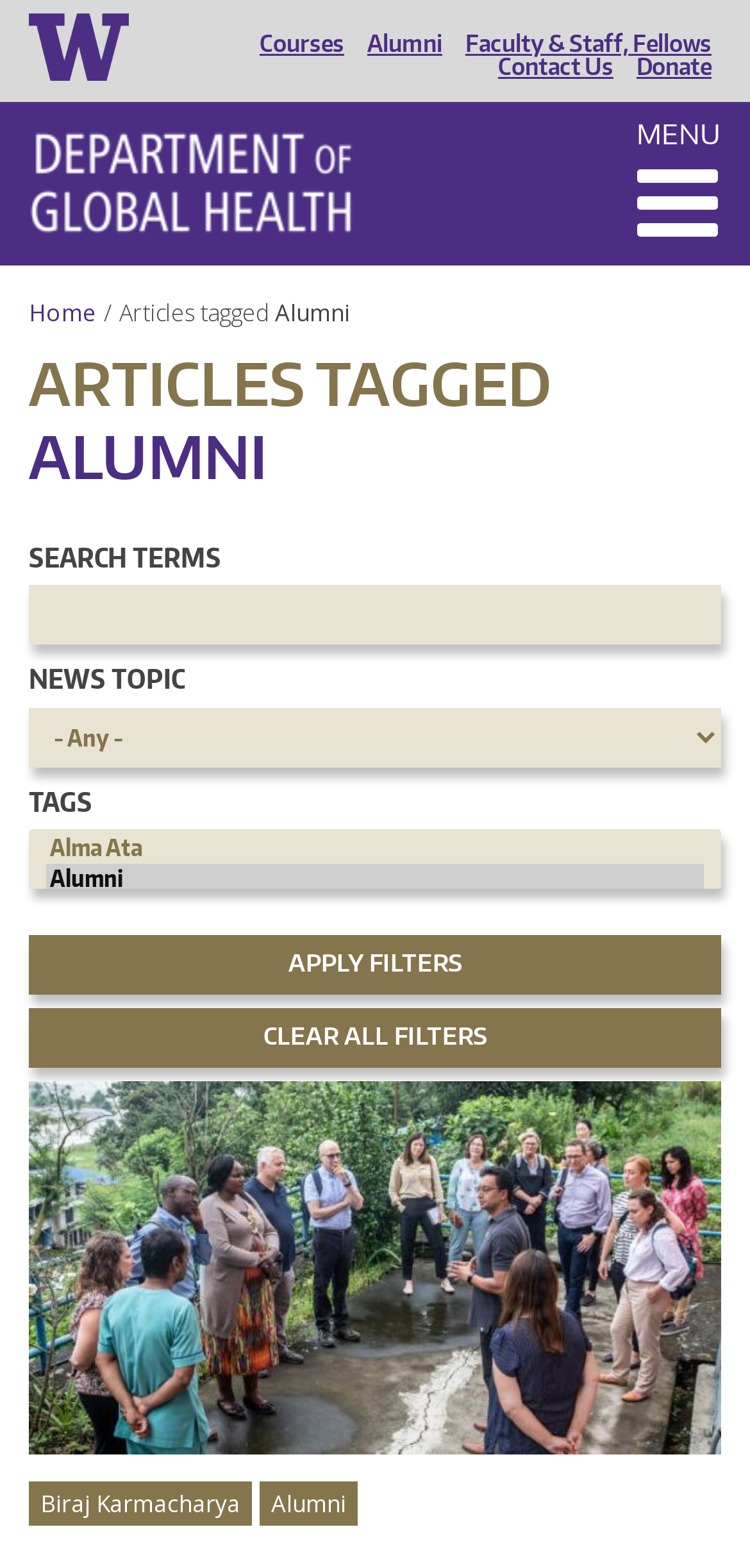What are the search criteria available on this webpage?
Kindly give a detailed and elaborate answer to the question.

I found the answer by looking at the static texts 'SEARCH TERMS', 'NEWS TOPIC', and 'TAGS' on the webpage, which indicate the available search criteria.